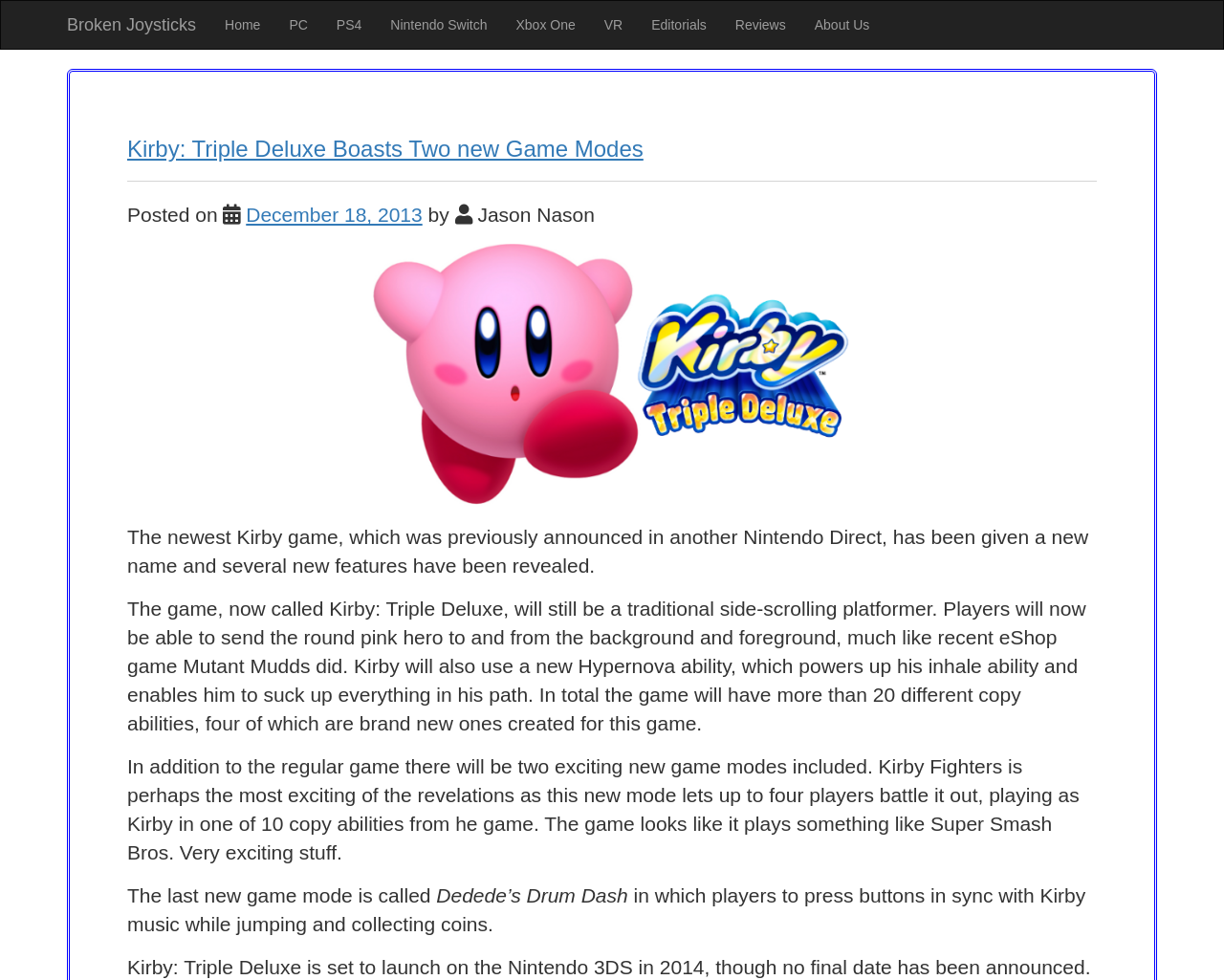Identify the bounding box for the UI element described as: "December 18, 2013". Ensure the coordinates are four float numbers between 0 and 1, formatted as [left, top, right, bottom].

[0.201, 0.208, 0.345, 0.231]